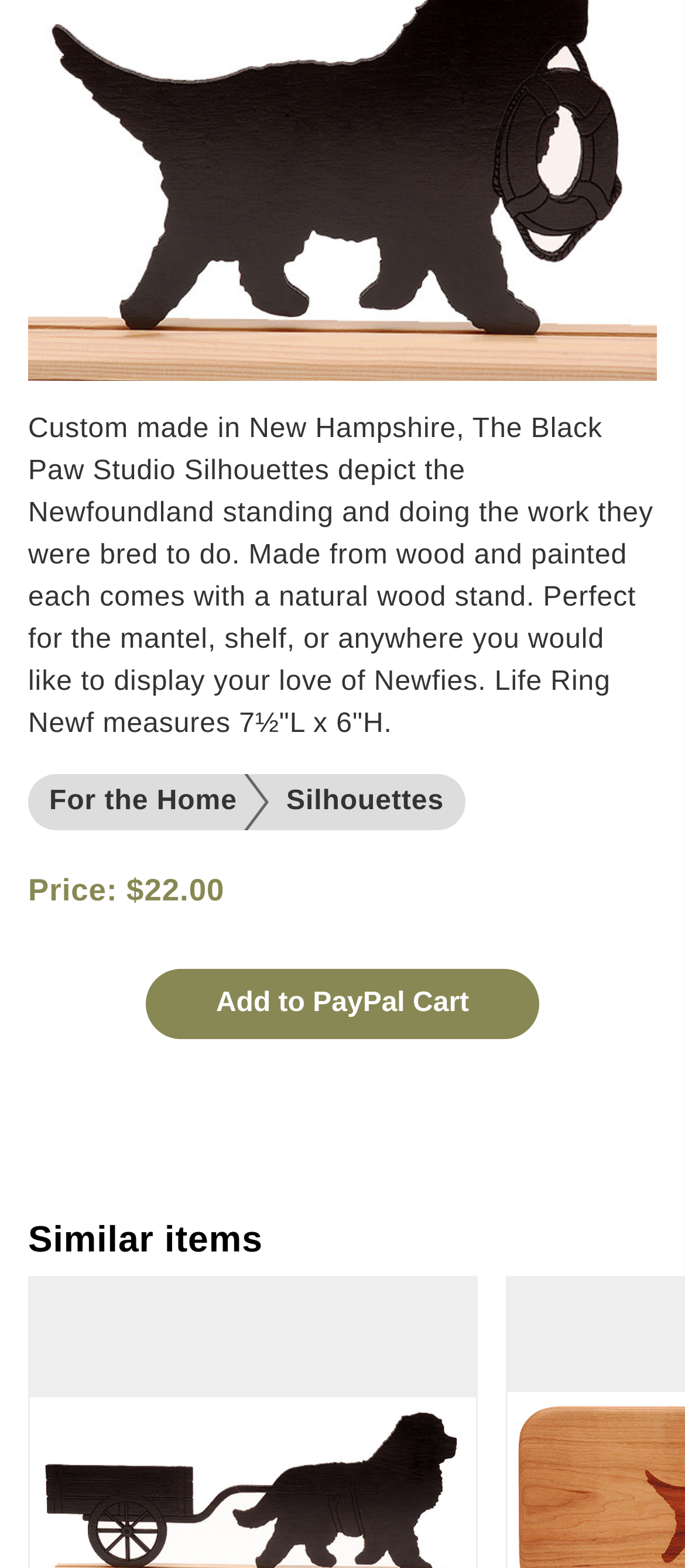Extract the bounding box coordinates for the described element: "name="submit" value="Add to PayPal Cart"". The coordinates should be represented as four float numbers between 0 and 1: [left, top, right, bottom].

[0.213, 0.618, 0.787, 0.663]